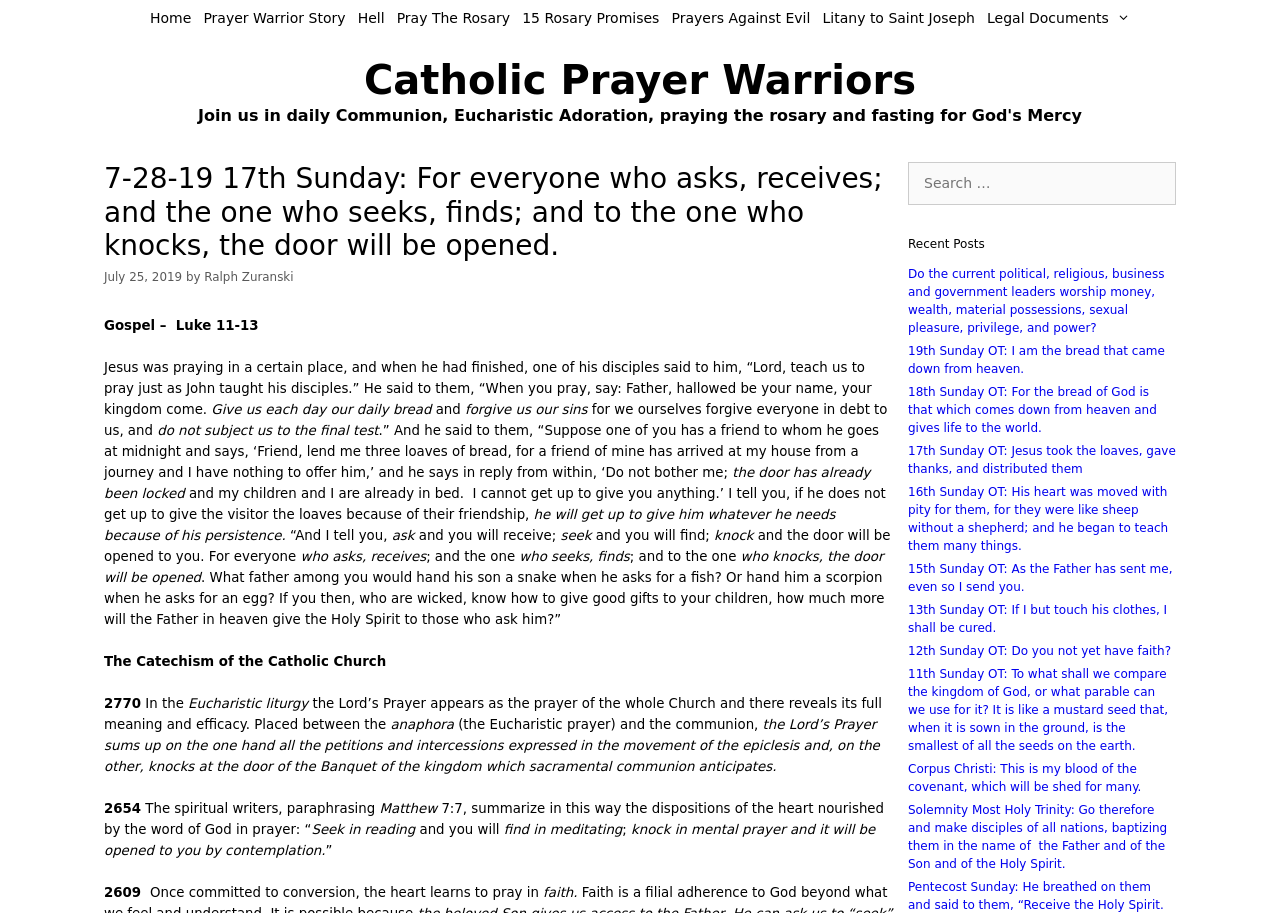Provide a brief response to the question below using a single word or phrase: 
How many recent posts are listed on the webpage?

10